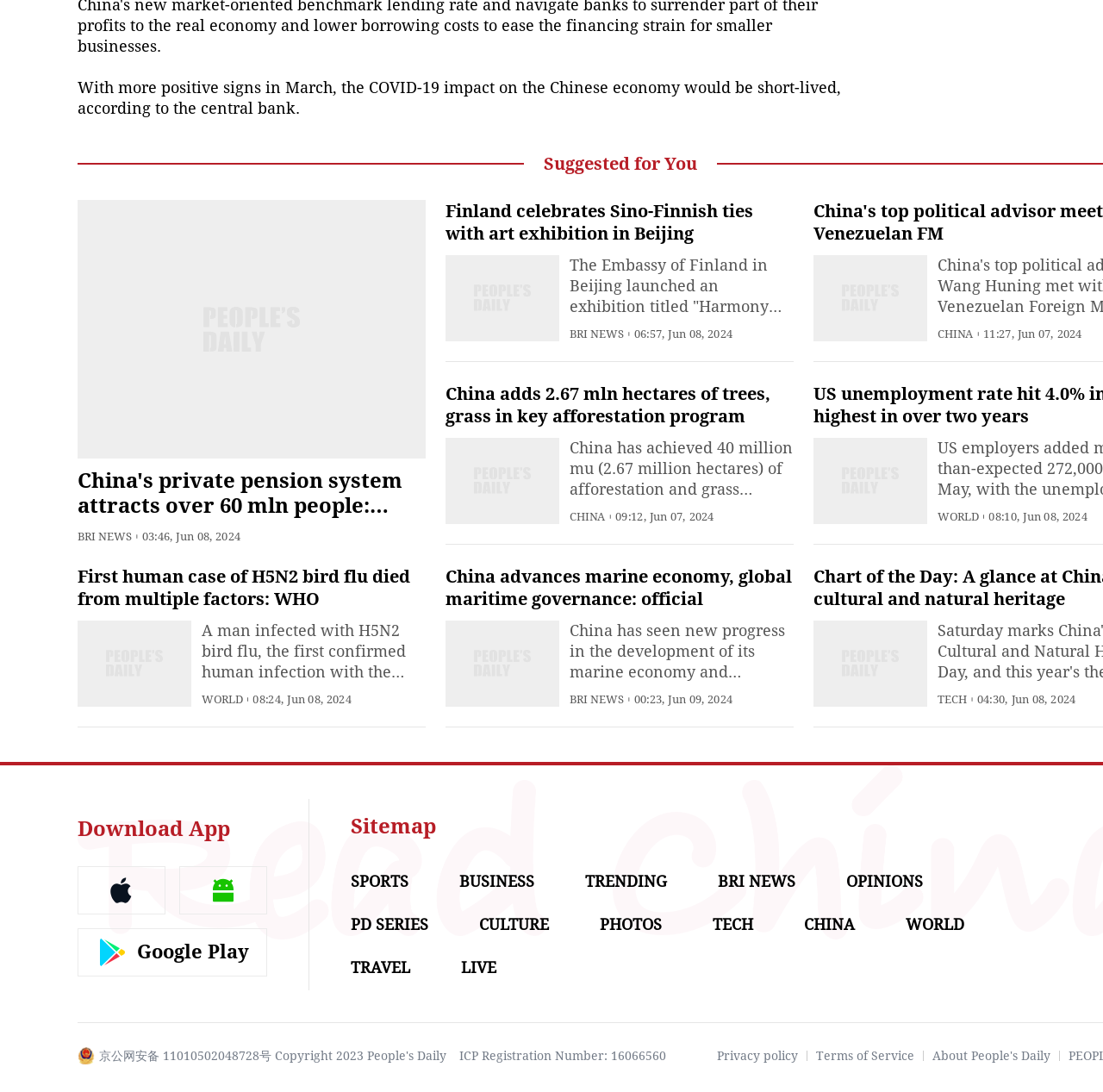Please determine the bounding box of the UI element that matches this description: ICP Registration Number: 16066560. The coordinates should be given as (top-left x, top-left y, bottom-right x, bottom-right y), with all values between 0 and 1.

[0.416, 0.96, 0.604, 0.974]